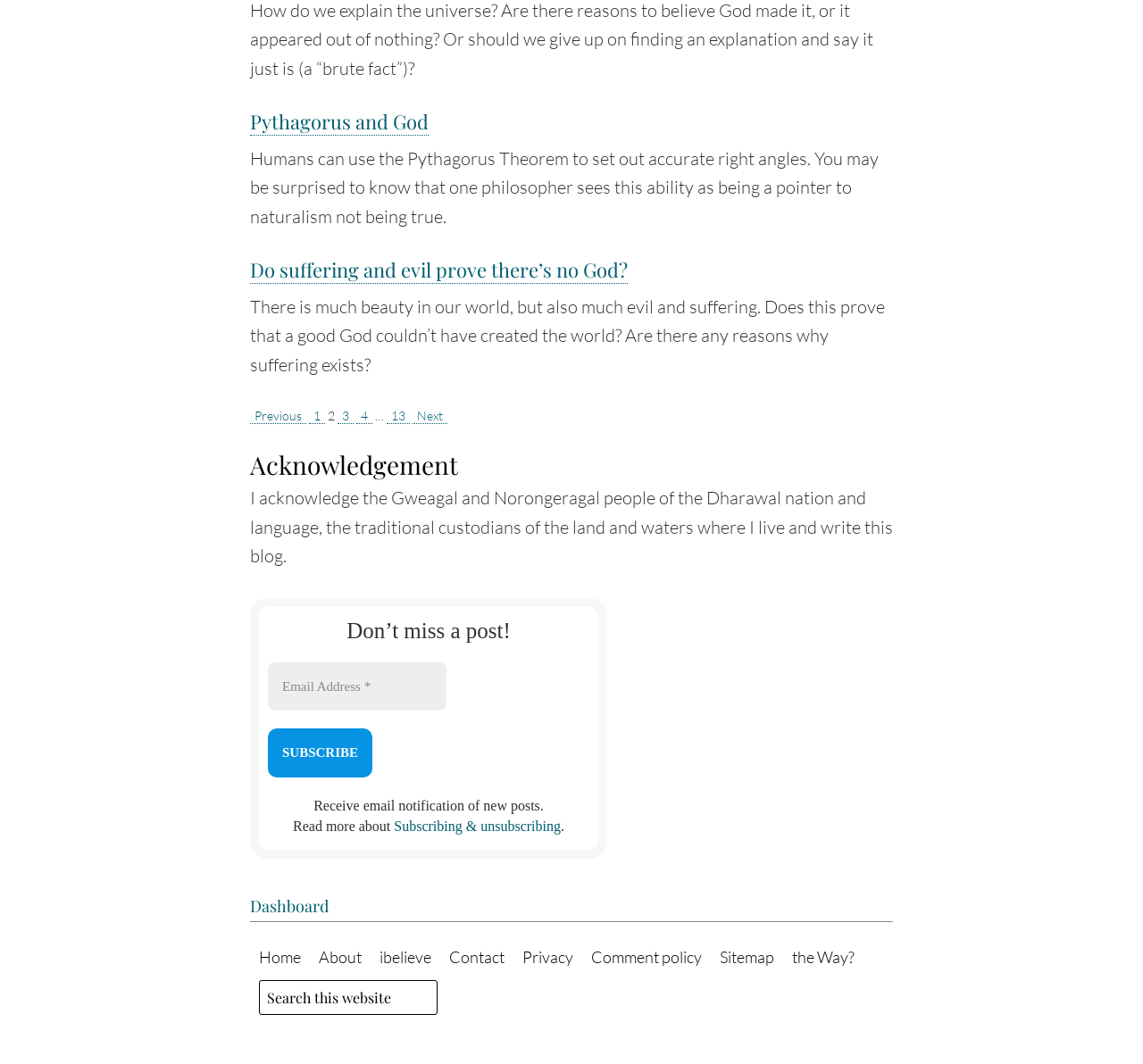Using the description "Pythagorus and God", predict the bounding box of the relevant HTML element.

[0.219, 0.102, 0.375, 0.128]